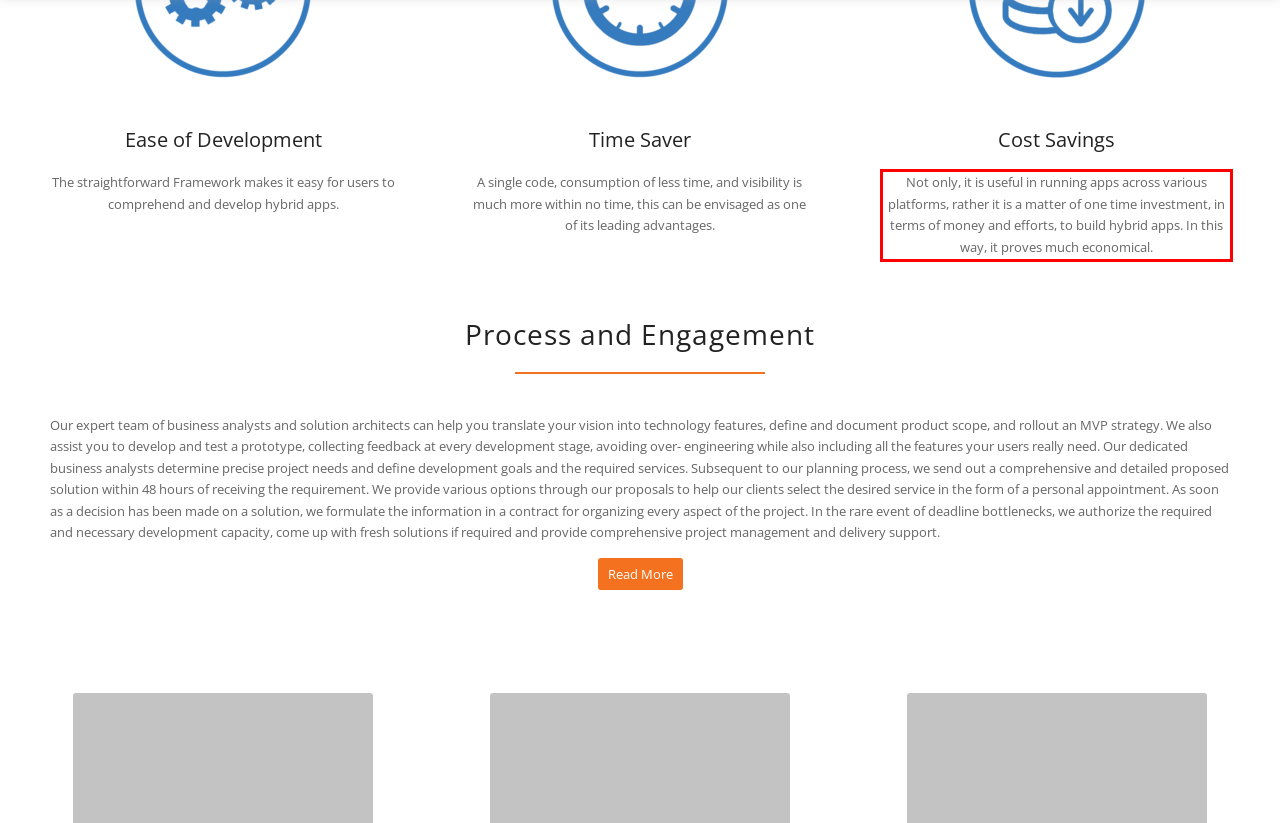You are provided with a screenshot of a webpage that includes a red bounding box. Extract and generate the text content found within the red bounding box.

Not only, it is useful in running apps across various platforms, rather it is a matter of one time investment, in terms of money and efforts, to build hybrid apps. In this way, it proves much economical.